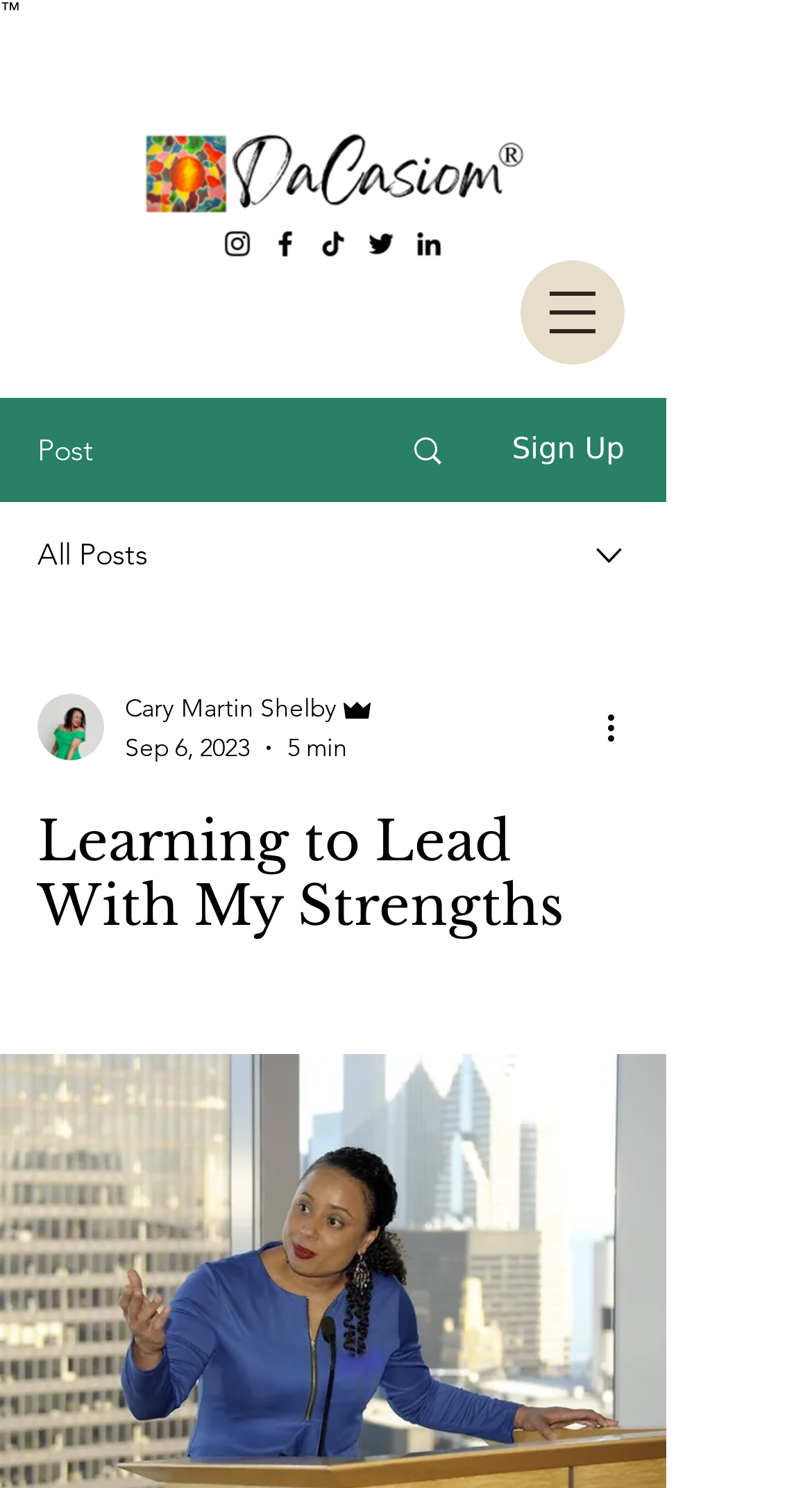Determine the bounding box coordinates of the region to click in order to accomplish the following instruction: "Open navigation menu". Provide the coordinates as four float numbers between 0 and 1, specifically [left, top, right, bottom].

[0.641, 0.175, 0.769, 0.245]